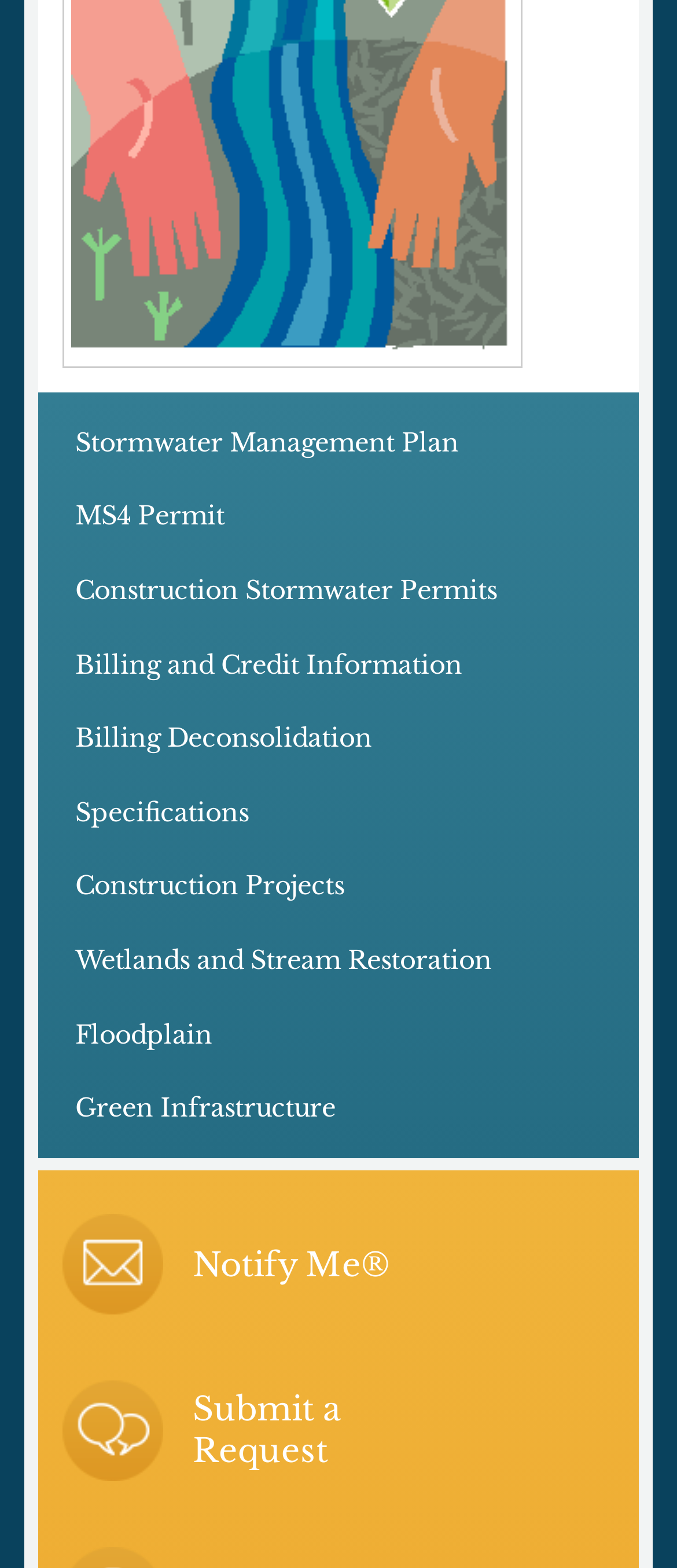Please identify the bounding box coordinates of the element's region that should be clicked to execute the following instruction: "Check Save my name, email, and website in this browser for the next time I comment". The bounding box coordinates must be four float numbers between 0 and 1, i.e., [left, top, right, bottom].

None